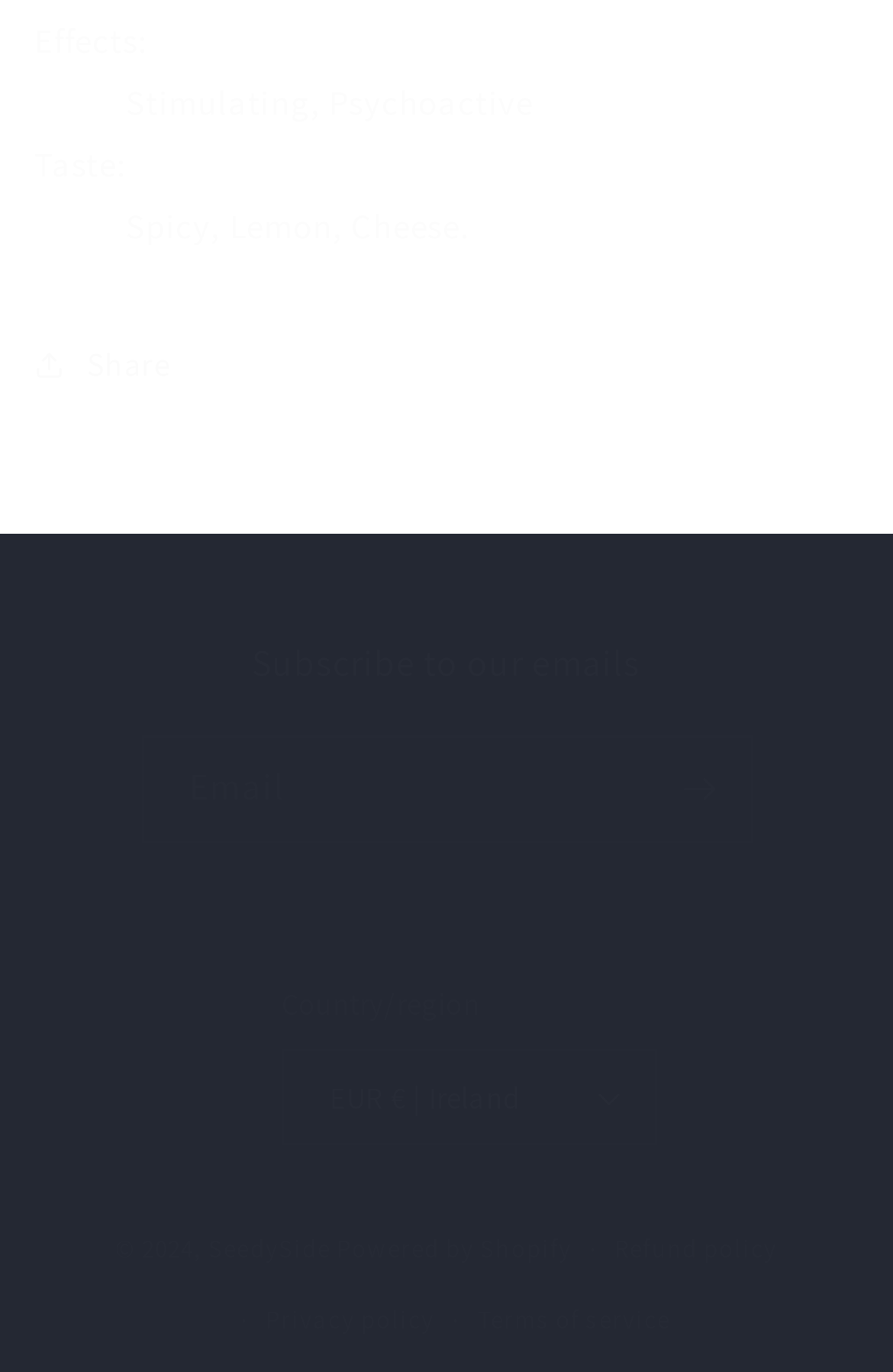Provide the bounding box coordinates of the UI element that matches the description: "Refund policy".

[0.688, 0.886, 0.871, 0.937]